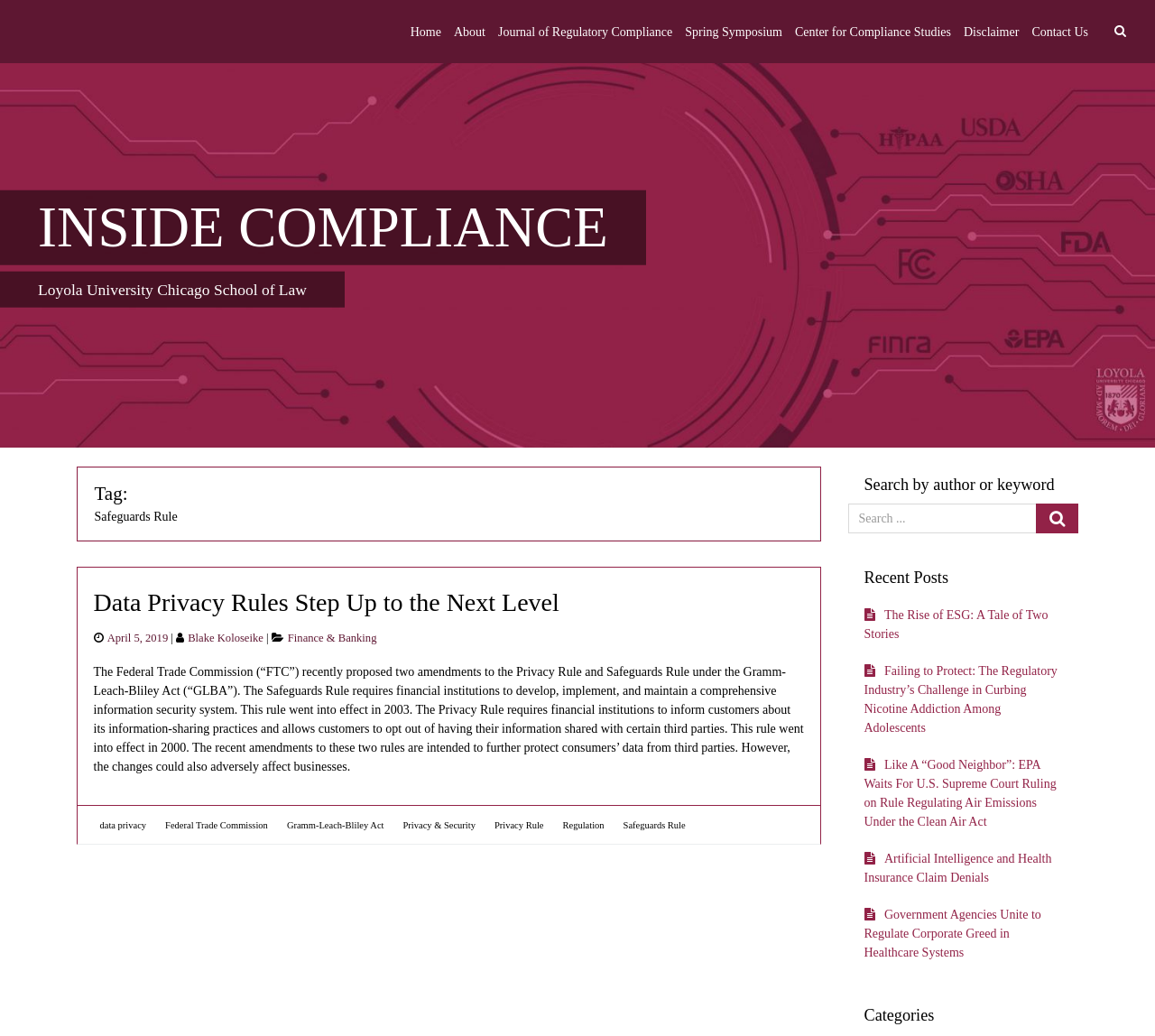Using the provided element description: "Journal of Regulatory Compliance", determine the bounding box coordinates of the corresponding UI element in the screenshot.

[0.431, 0.016, 0.582, 0.045]